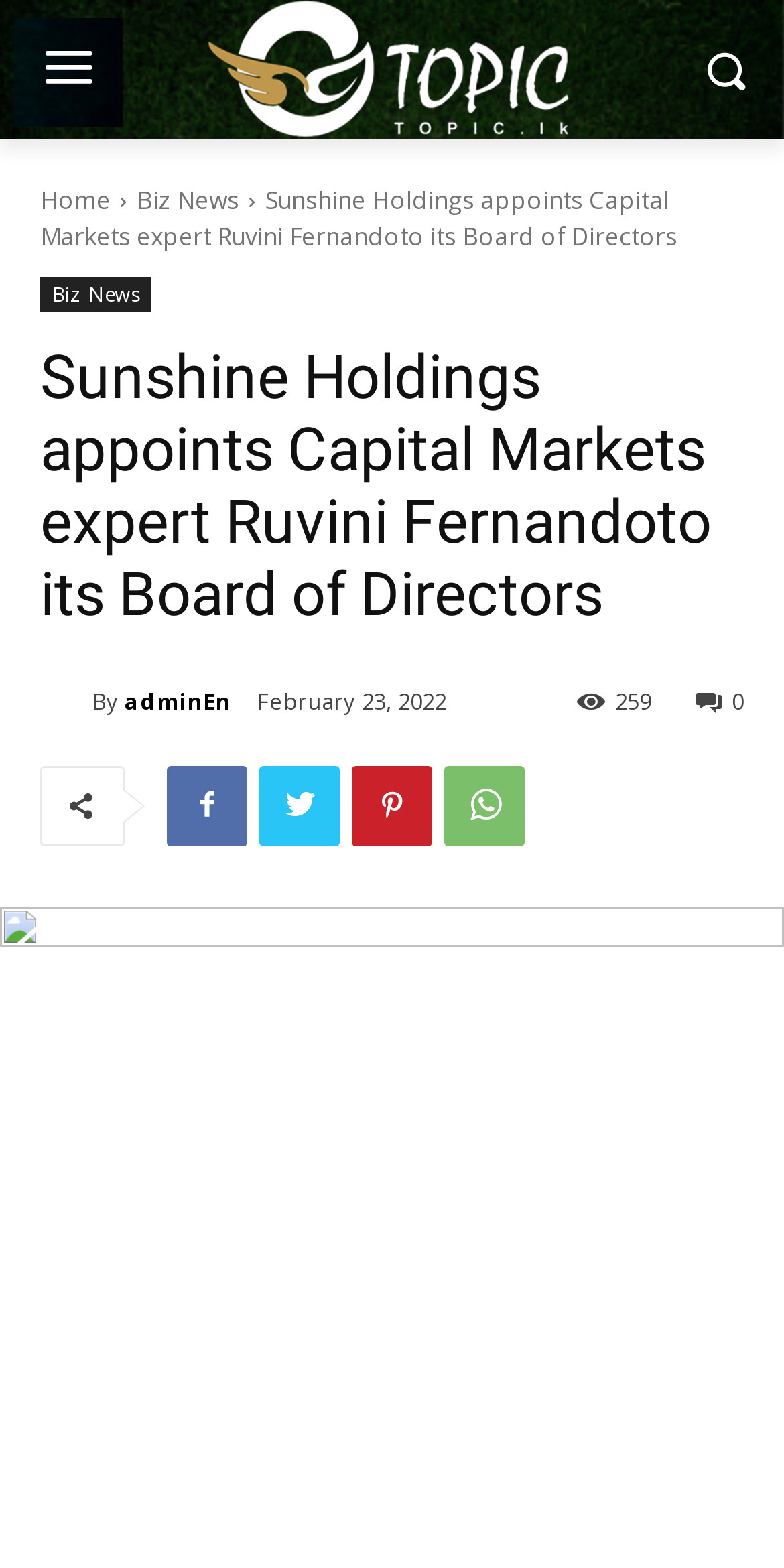Locate the bounding box coordinates of the element you need to click to accomplish the task described by this instruction: "Click the menu button".

[0.018, 0.011, 0.156, 0.08]